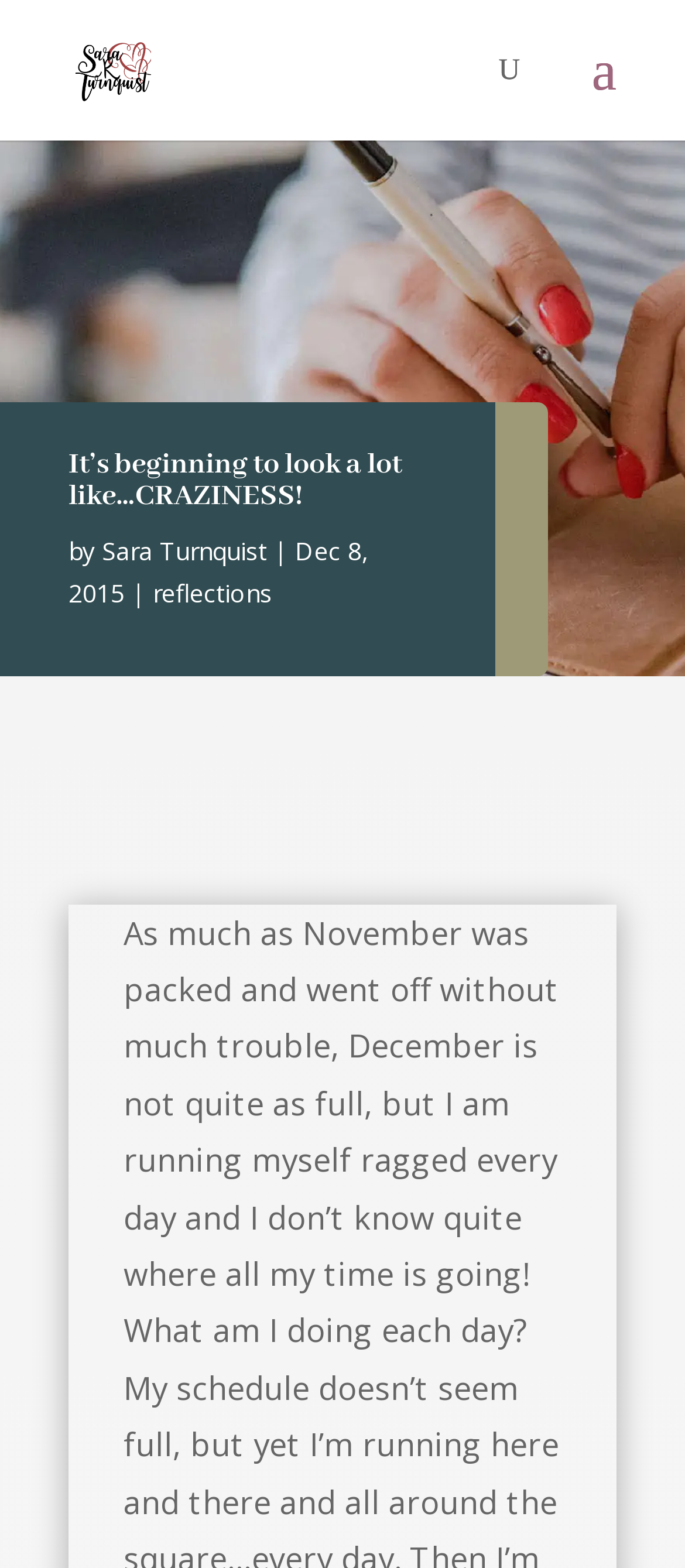Based on what you see in the screenshot, provide a thorough answer to this question: What is the category of the post?

I found the category of the post by looking at the link element with the text 'reflections'. This element is likely to represent the category of the post.